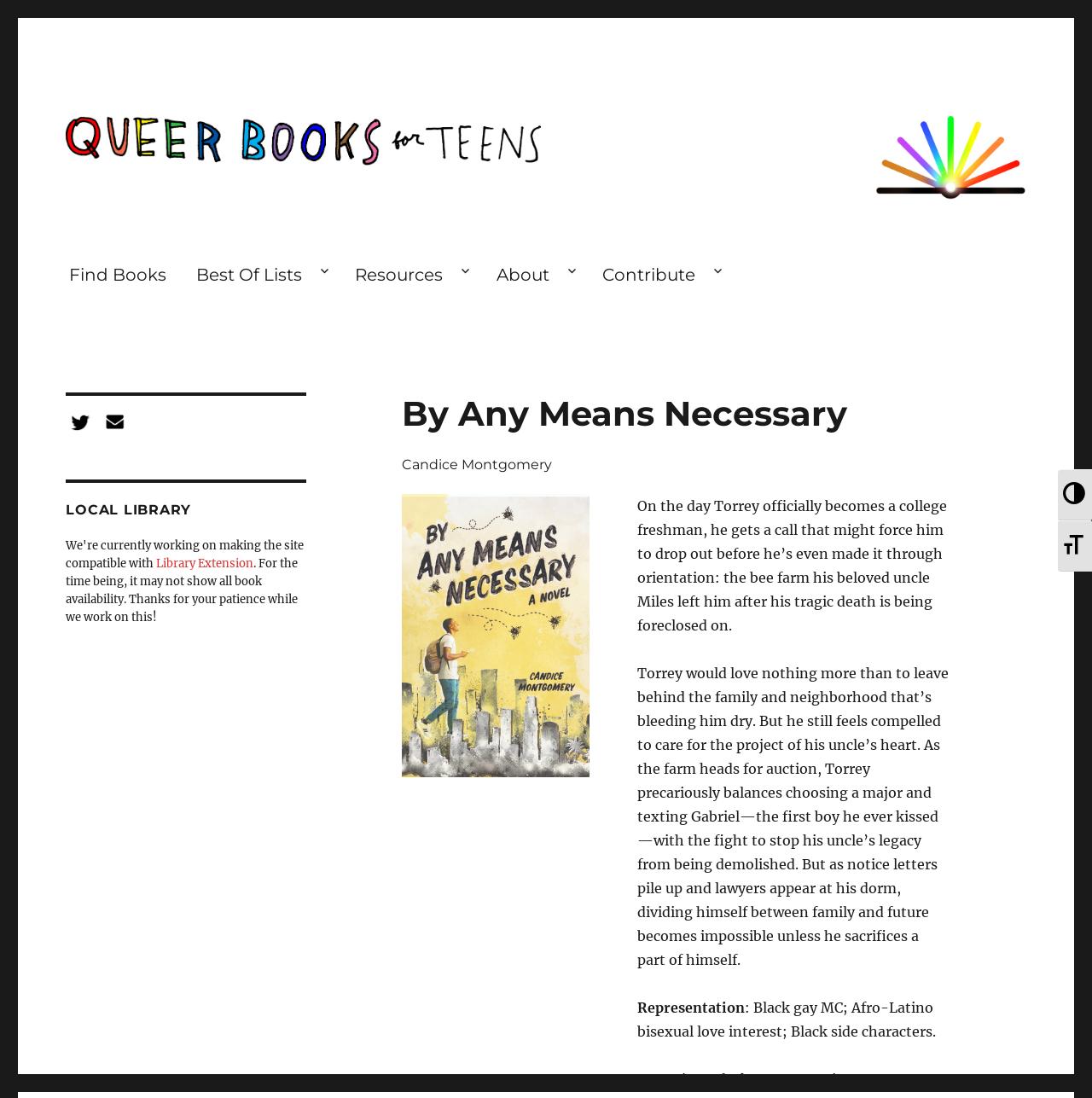Respond to the following query with just one word or a short phrase: 
What is the purpose of the 'Library Extension' link?

To check book availability